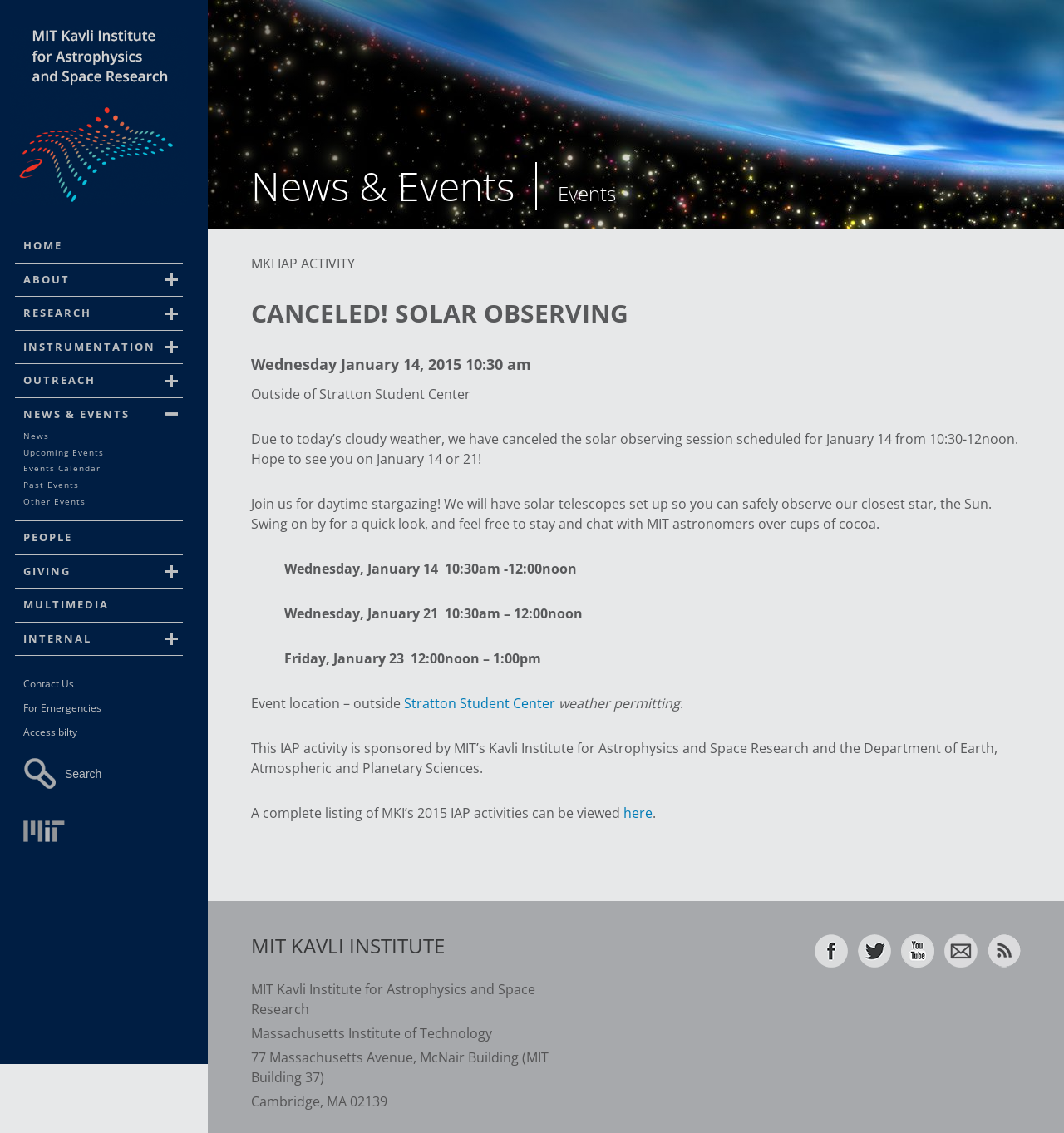What is the department sponsoring the IAP activity?
Based on the visual details in the image, please answer the question thoroughly.

I found the answer by reading the text 'This IAP activity is sponsored by MIT’s Kavli Institute for Astrophysics and Space Research and the Department of Earth, Atmospheric and Planetary Sciences.' on the webpage, which is acknowledging the sponsors of the event.